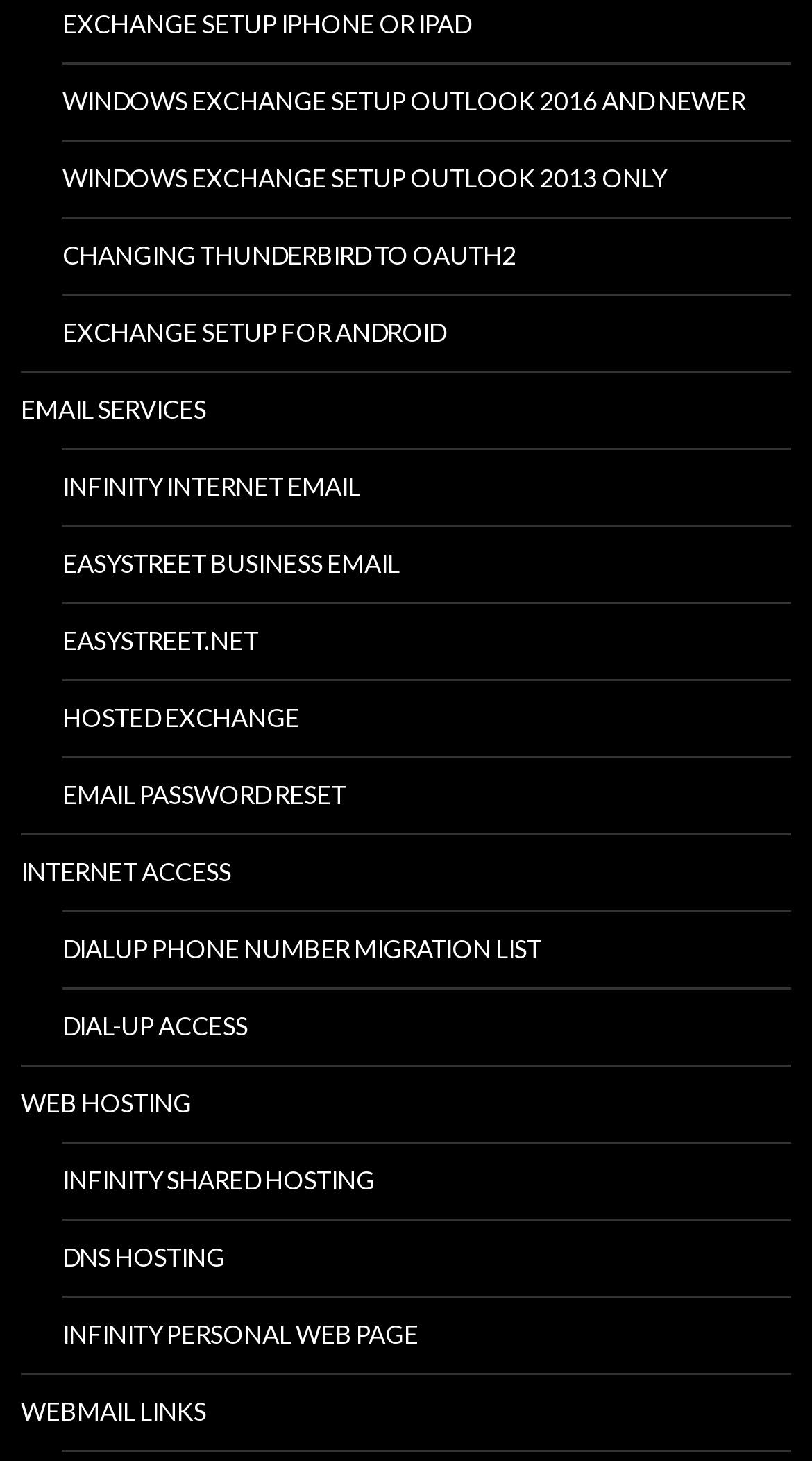Please indicate the bounding box coordinates of the element's region to be clicked to achieve the instruction: "Reset email password". Provide the coordinates as four float numbers between 0 and 1, i.e., [left, top, right, bottom].

[0.077, 0.519, 0.974, 0.57]